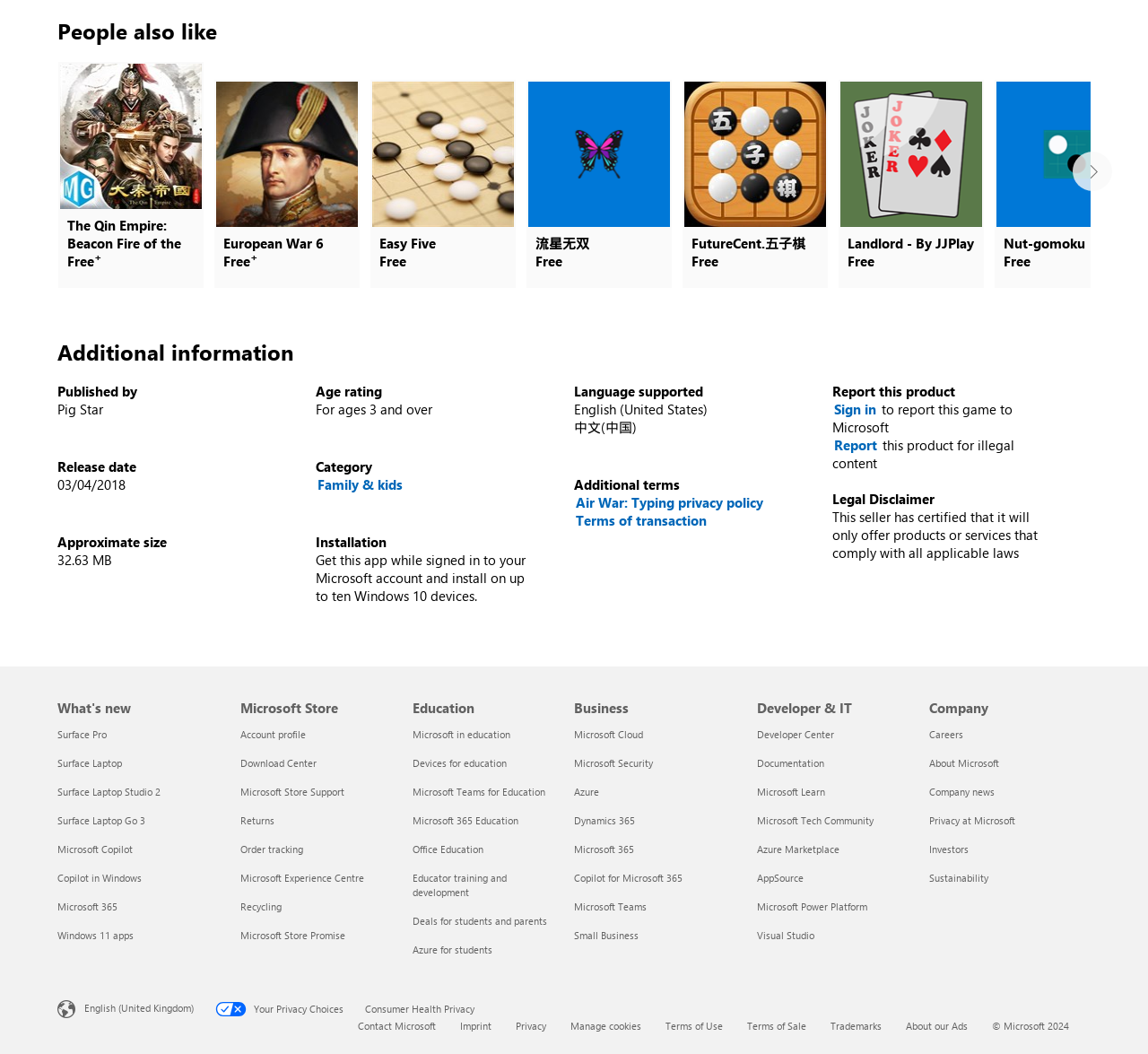Highlight the bounding box coordinates of the element that should be clicked to carry out the following instruction: "Learn about 'What's new'". The coordinates must be given as four float numbers ranging from 0 to 1, i.e., [left, top, right, bottom].

[0.05, 0.632, 0.191, 0.683]